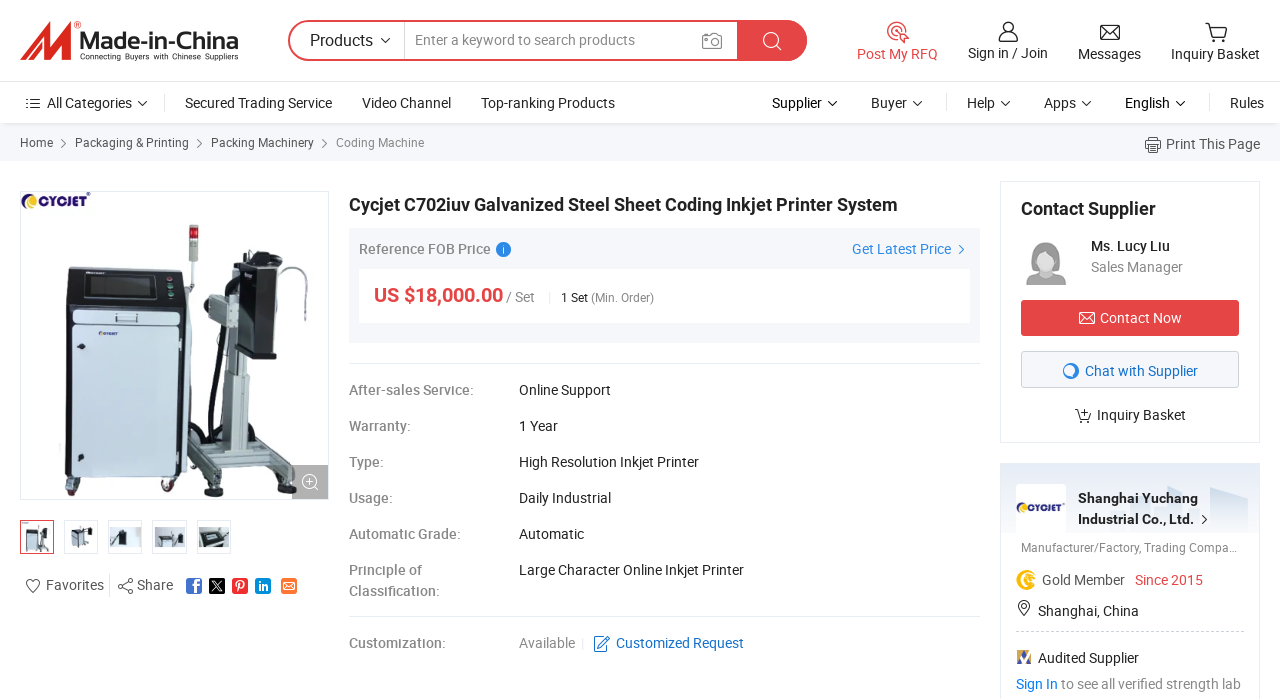Find and provide the bounding box coordinates for the UI element described with: "Chat with Supplier".

[0.83, 0.519, 0.936, 0.542]